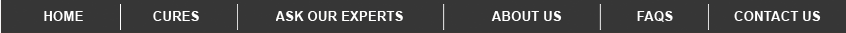With reference to the screenshot, provide a detailed response to the question below:
How many links are present in the navigation bar?

The caption lists the links present in the navigation bar, which are HOME, CURES, ASK OUR EXPERTS, ABOUT US, FAQS, and CONTACT US, totaling 6 links.